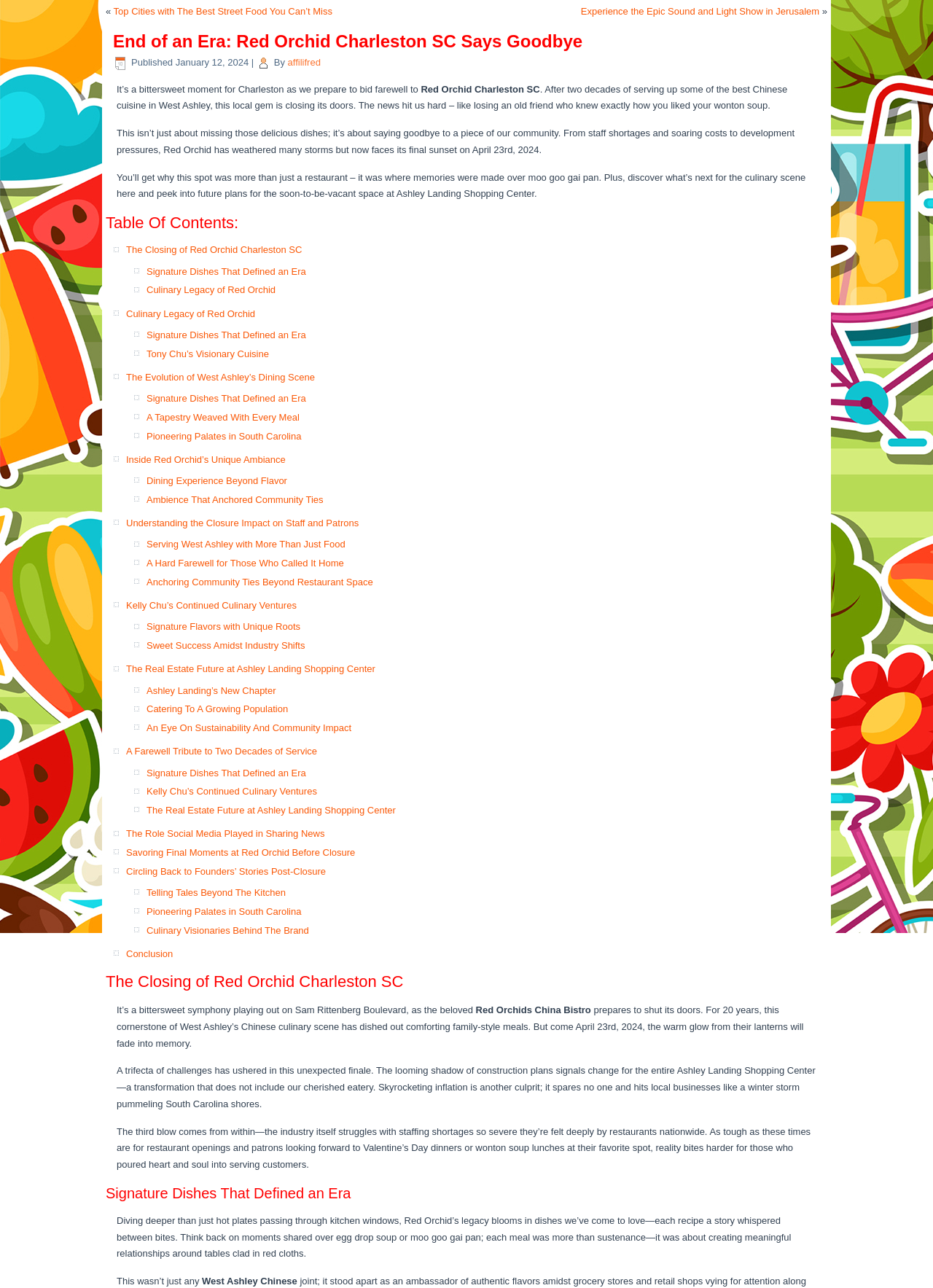Identify the bounding box coordinates for the element you need to click to achieve the following task: "Learn more about 'The Closing of Red Orchid Charleston SC'". The coordinates must be four float values ranging from 0 to 1, formatted as [left, top, right, bottom].

[0.135, 0.19, 0.324, 0.198]